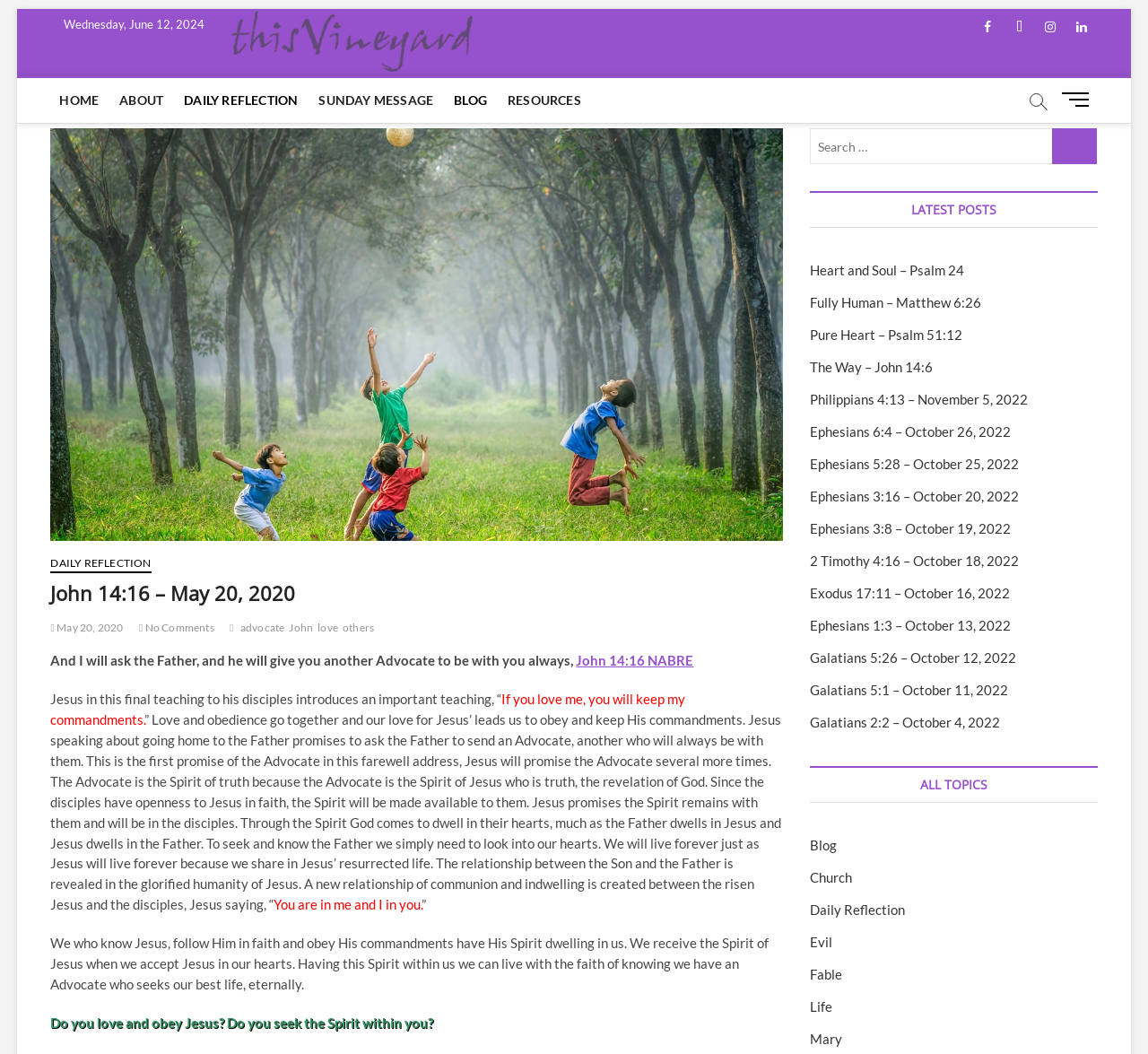Analyze and describe the webpage in a detailed narrative.

This webpage is a blog post from "thisVineyard" dated May 20, 2020, with the title "John 14:16". At the top, there is a navigation menu with links to "HOME", "ABOUT", "DAILY REFLECTION", "SUNDAY MESSAGE", "BLOG", and "RESOURCES". Below the navigation menu, there are social media links to Facebook, Twitter, Instagram, and LinkedIn.

The main content of the page is a reflection on John 14:16, which is displayed prominently at the top of the content section. The reflection is divided into several paragraphs, with quotes from the Bible and explanations of the scripture. There are also links to related topics, such as "advocate", "John", "love", and "others".

On the right side of the page, there is a search bar and a section titled "LATEST POSTS", which lists several recent blog posts with links to each one. Below the latest posts, there is a section titled "ALL TOPICS", which lists various topics with links to related blog posts.

At the bottom of the page, there are several buttons, including a "Menu Button" that likely opens a menu with more options. There is also a figure element, which may contain an image, although the accessibility tree does not provide a description of the image.